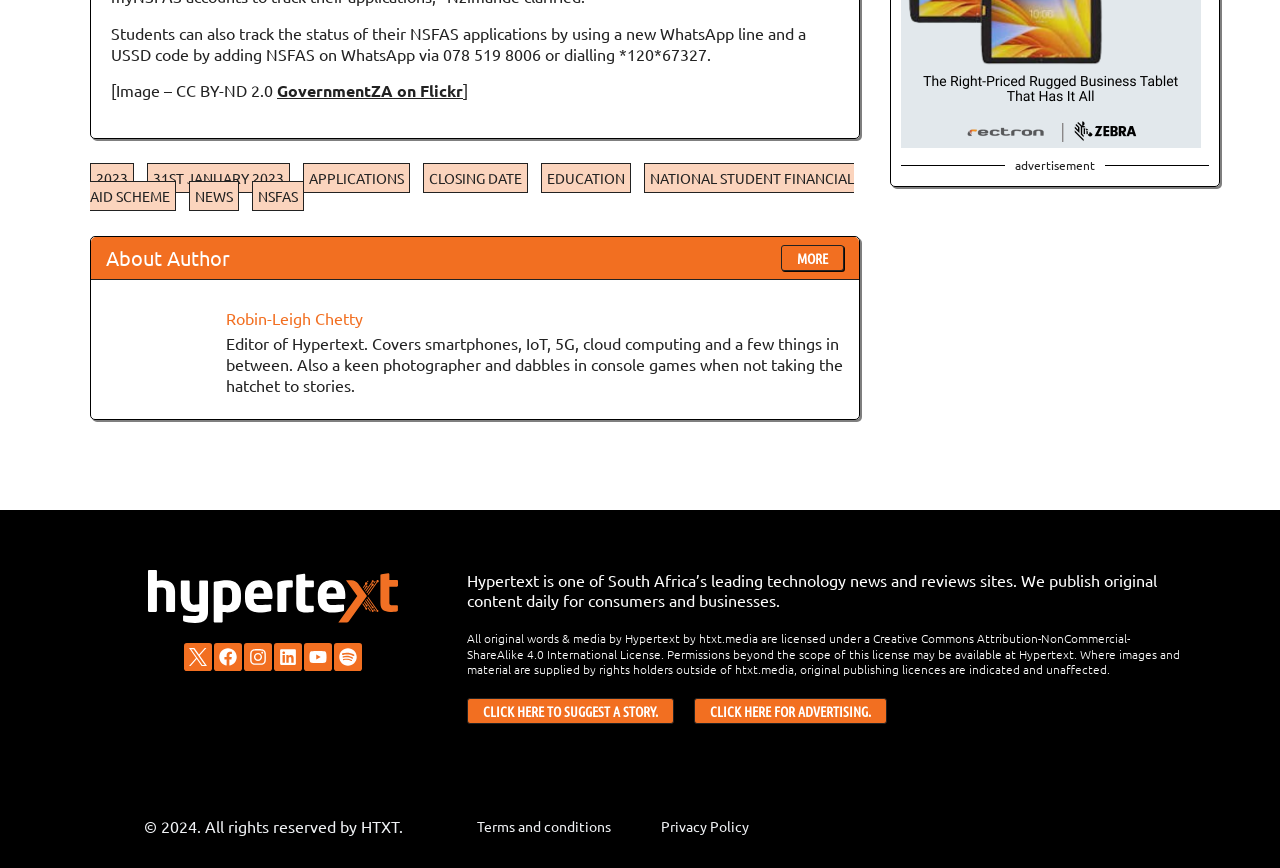Specify the bounding box coordinates (top-left x, top-left y, bottom-right x, bottom-right y) of the UI element in the screenshot that matches this description: Click here for advertising.

[0.542, 0.804, 0.693, 0.834]